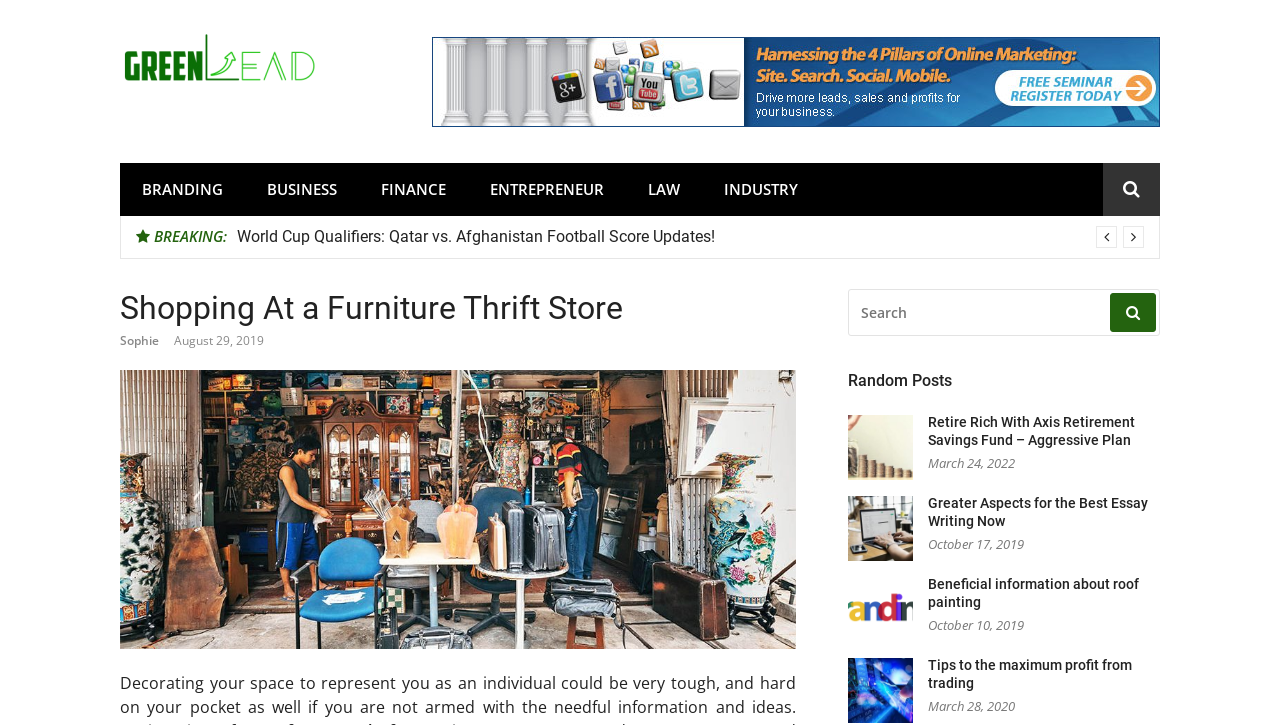What is the purpose of the search bar?
From the image, provide a succinct answer in one word or a short phrase.

To search for content